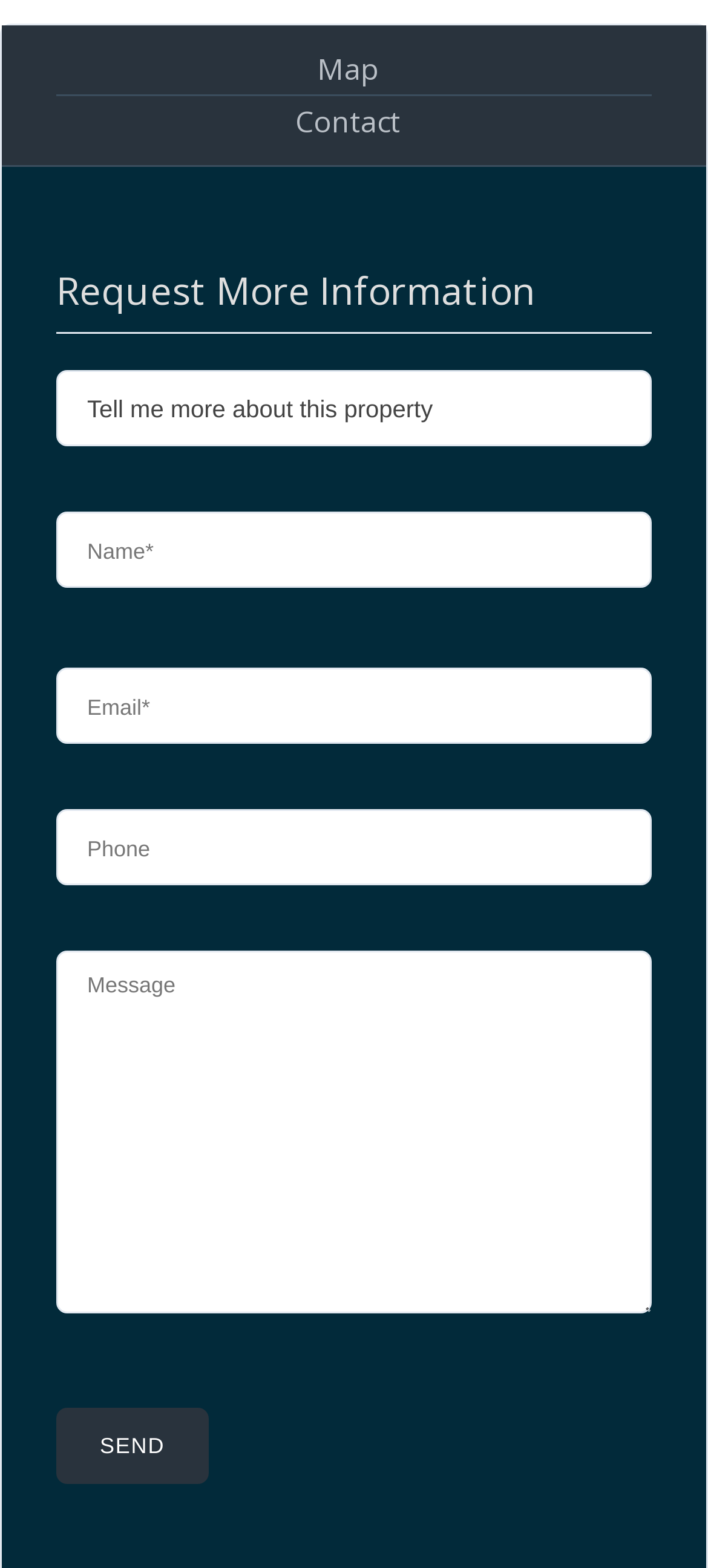Please find the bounding box coordinates of the section that needs to be clicked to achieve this instruction: "Click on Contact".

[0.417, 0.065, 0.566, 0.09]